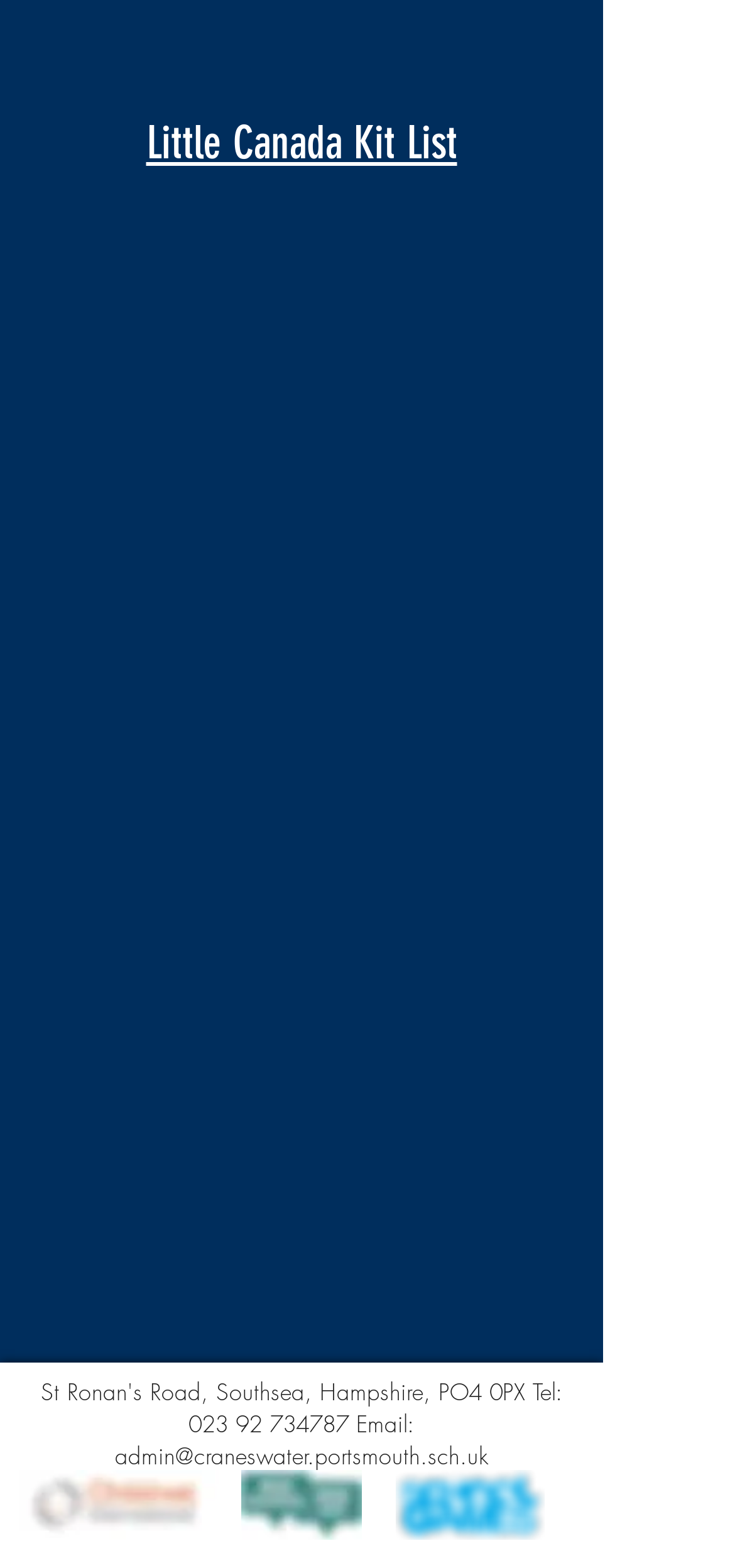Use one word or a short phrase to answer the question provided: 
Is there a link to 'Little Canada Kit List'?

Yes